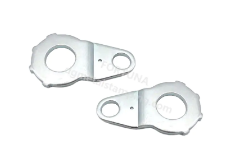Compose an extensive description of the image.

The image showcases a pair of nickel alloy plate stamping brackets, specifically designed for automotive applications. These components feature a precise, machined design with two circular cutouts for mounting purposes, ensuring a secure fit in various mechanical systems. The smooth, metallic surface highlights the high-quality finish typical of professional-grade automotive parts. These brackets are part of a broader series of stamping parts that fulfill diverse requirements in the automotive industry, emphasizing durability and performance.